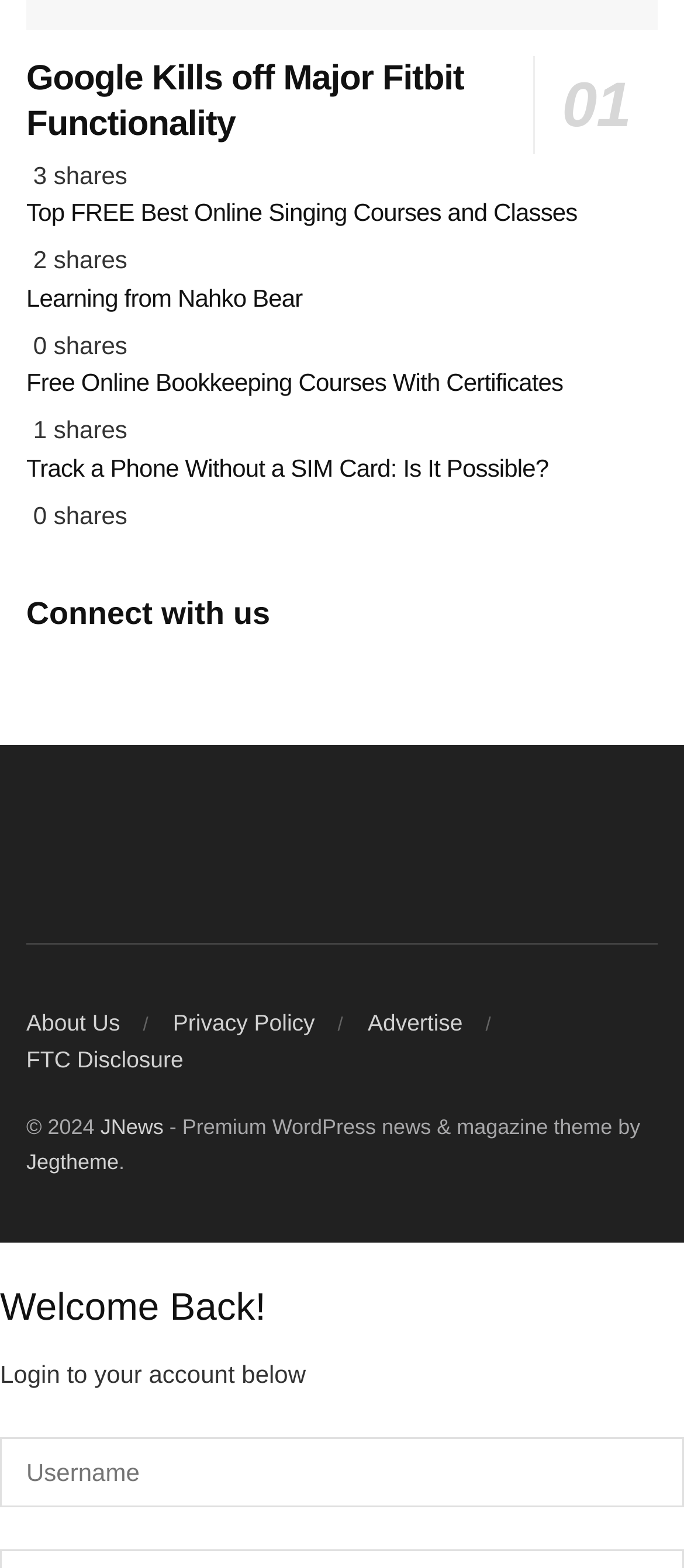Respond with a single word or short phrase to the following question: 
What is the copyright year?

2024